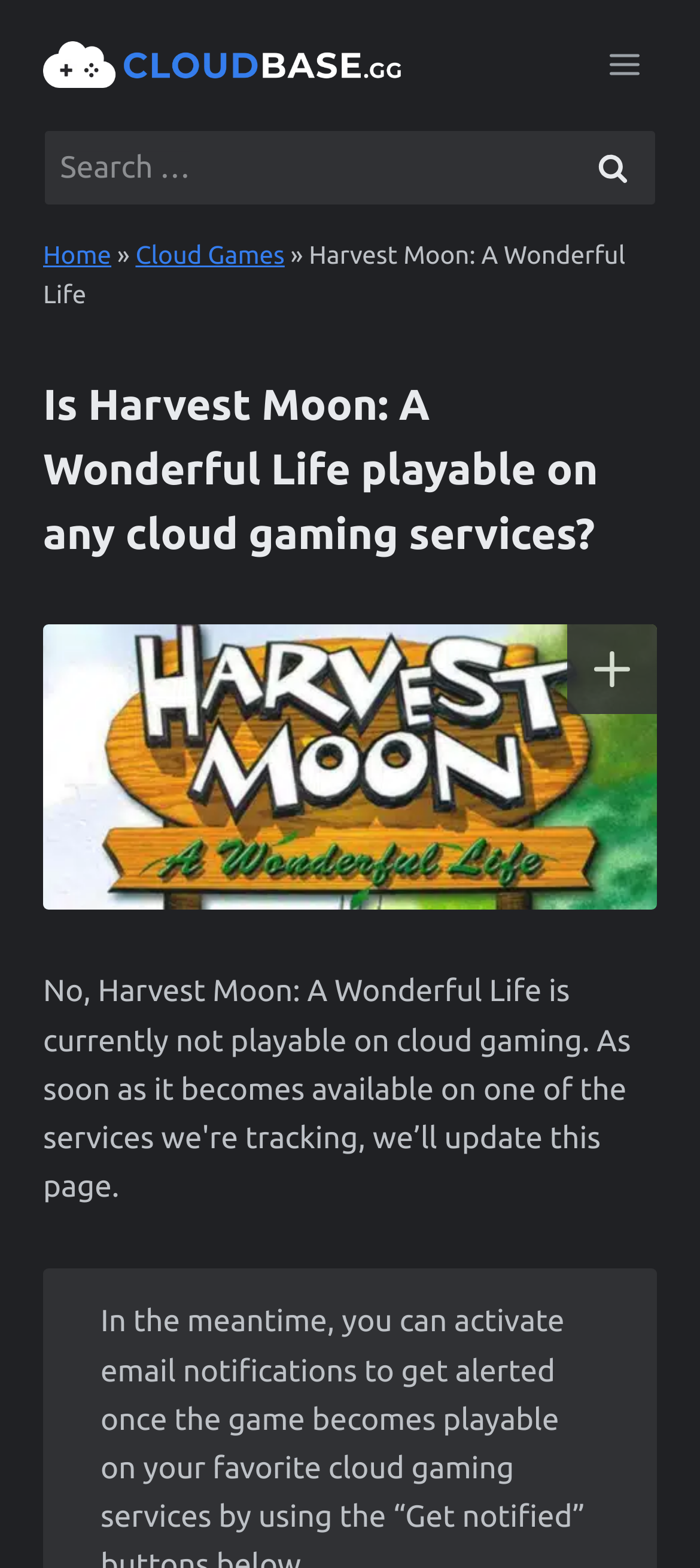Please locate the UI element described by "parent_node: Search for: value="Search"" and provide its bounding box coordinates.

[0.81, 0.082, 0.938, 0.131]